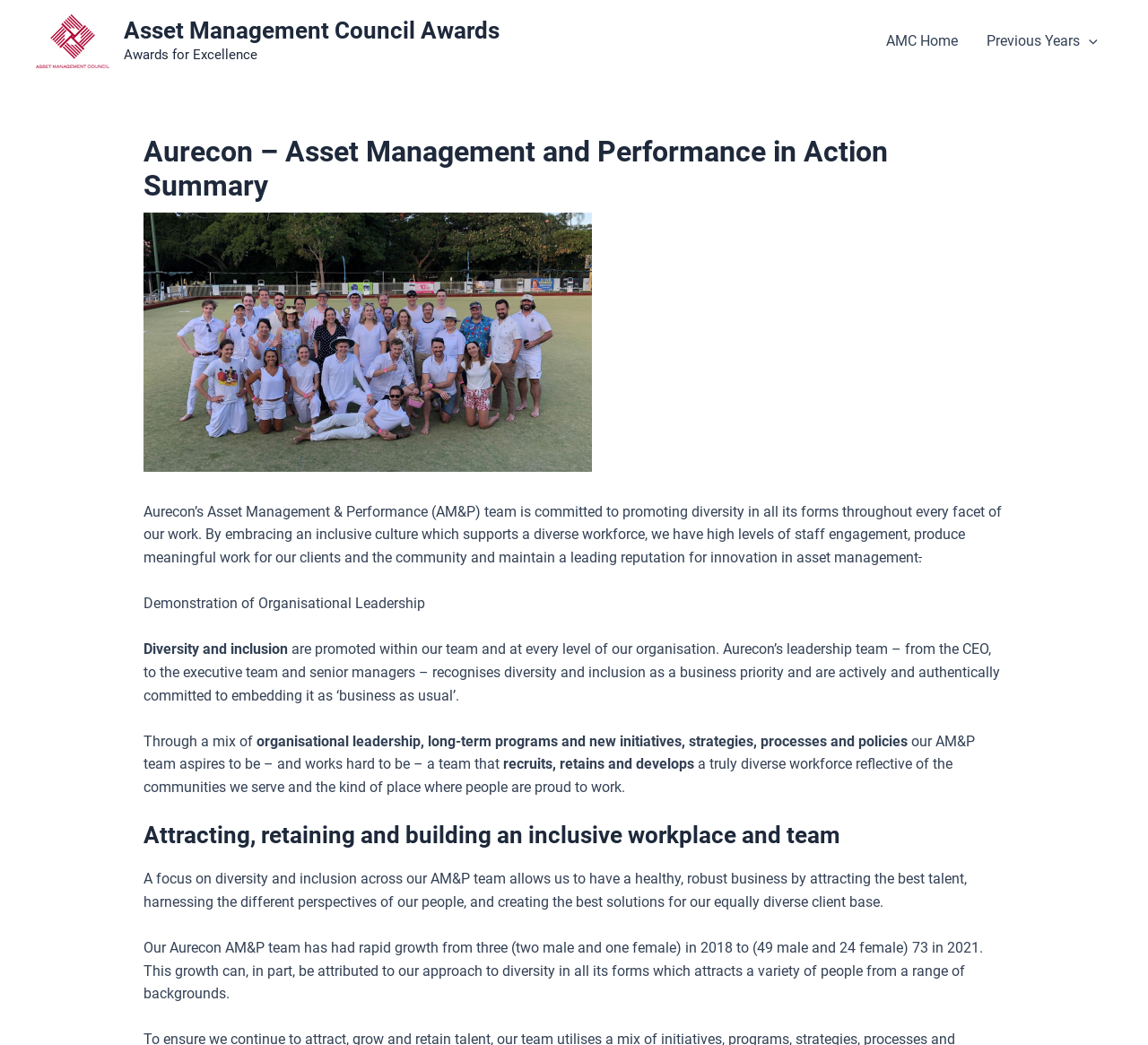What is the result of Aurecon's approach to diversity?
Based on the visual information, provide a detailed and comprehensive answer.

The question asks for the result of Aurecon's approach to diversity, which can be inferred from the text 'This growth can, in part, be attributed to our approach to diversity in all its forms...' in the StaticText element.